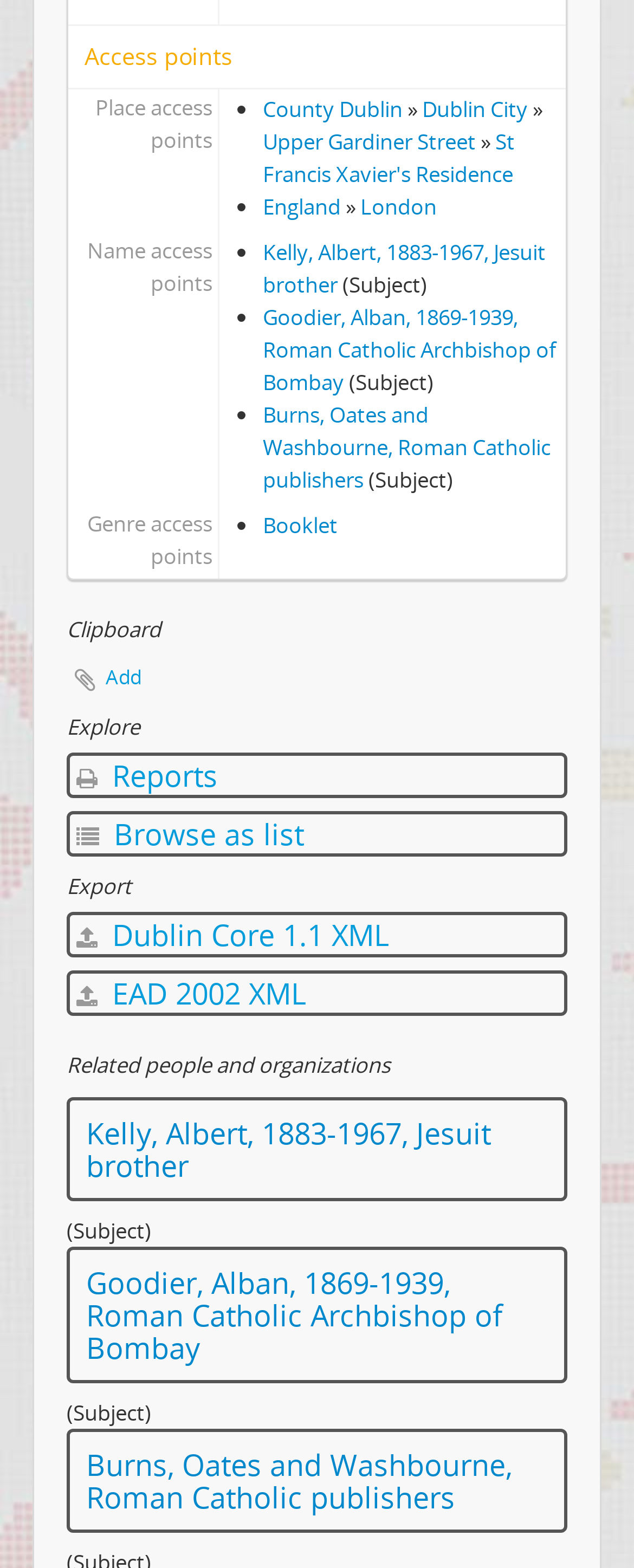Find the bounding box coordinates for the area that must be clicked to perform this action: "Edit access points".

[0.108, 0.016, 0.892, 0.057]